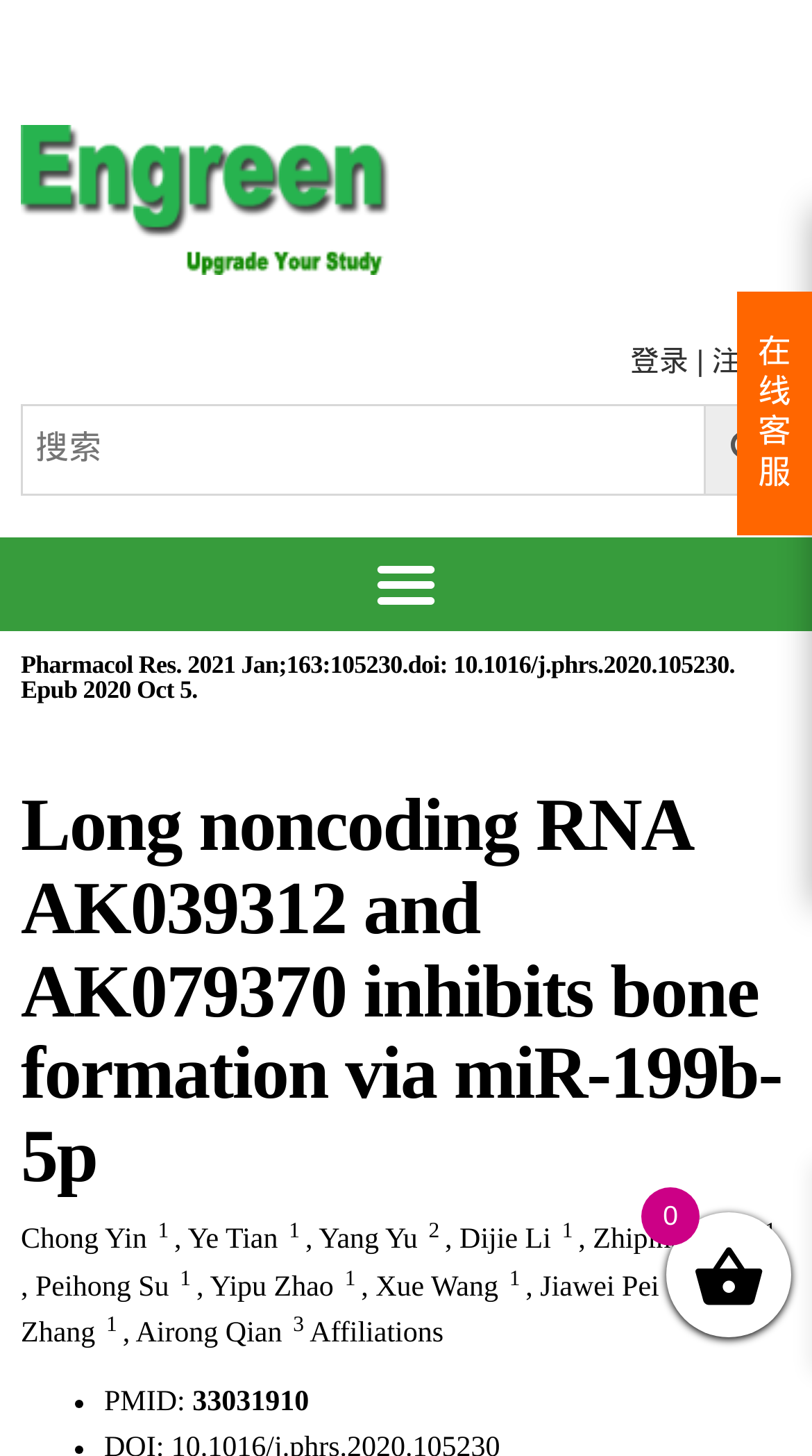Please look at the image and answer the question with a detailed explanation: What is the title of the article?

I found the title of the article by looking at the second heading element, which contains the text 'Long noncoding RNA AK039312 and AK079370 inhibits bone formation via miR-199b-5p'.